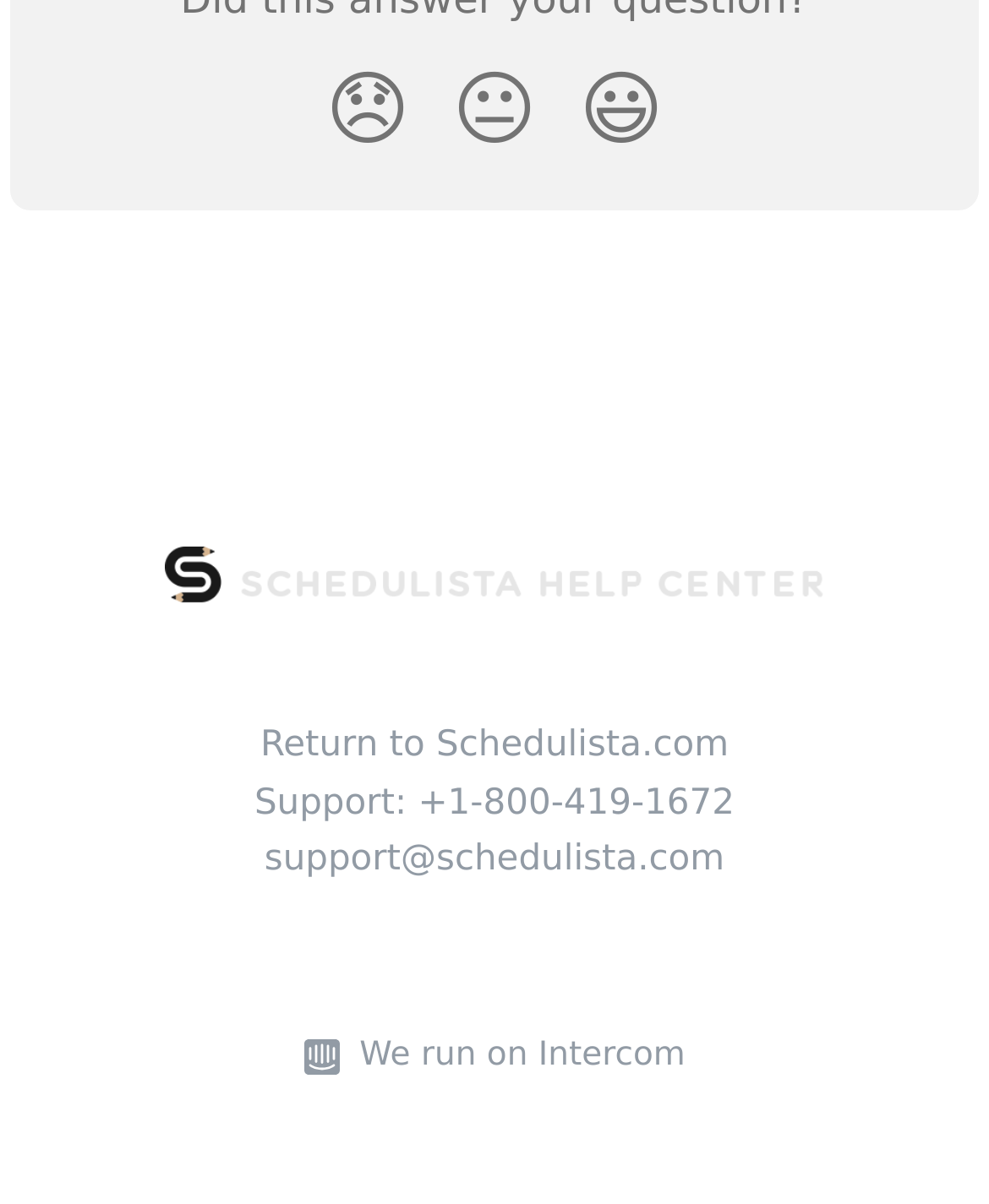Please provide the bounding box coordinates for the UI element as described: "😞". The coordinates must be four floats between 0 and 1, represented as [left, top, right, bottom].

[0.308, 0.035, 0.436, 0.15]